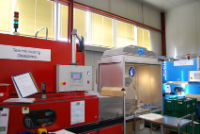What might be stored in the green containers? Look at the image and give a one-word or short phrase answer.

cleaned parts or waste materials